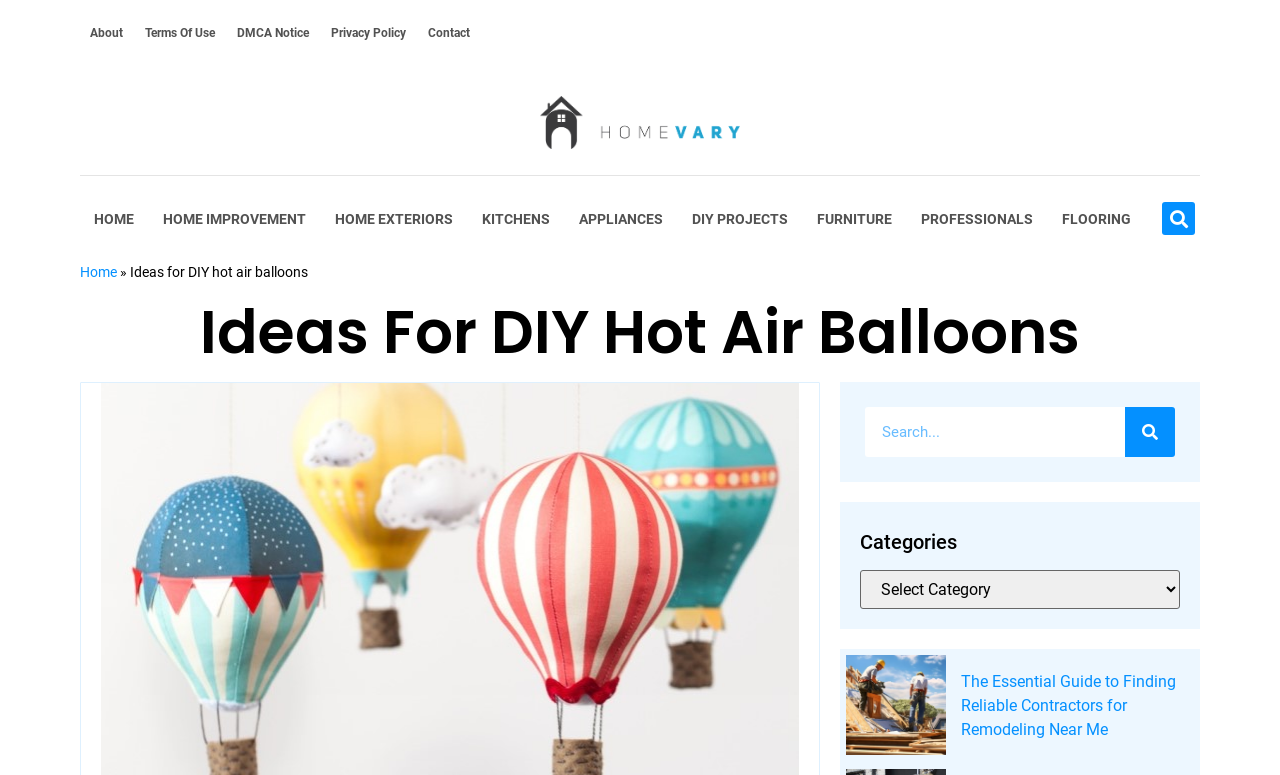What is the text of the link below the 'Categories' heading?
Answer with a single word or phrase, using the screenshot for reference.

contractors remodeling near me